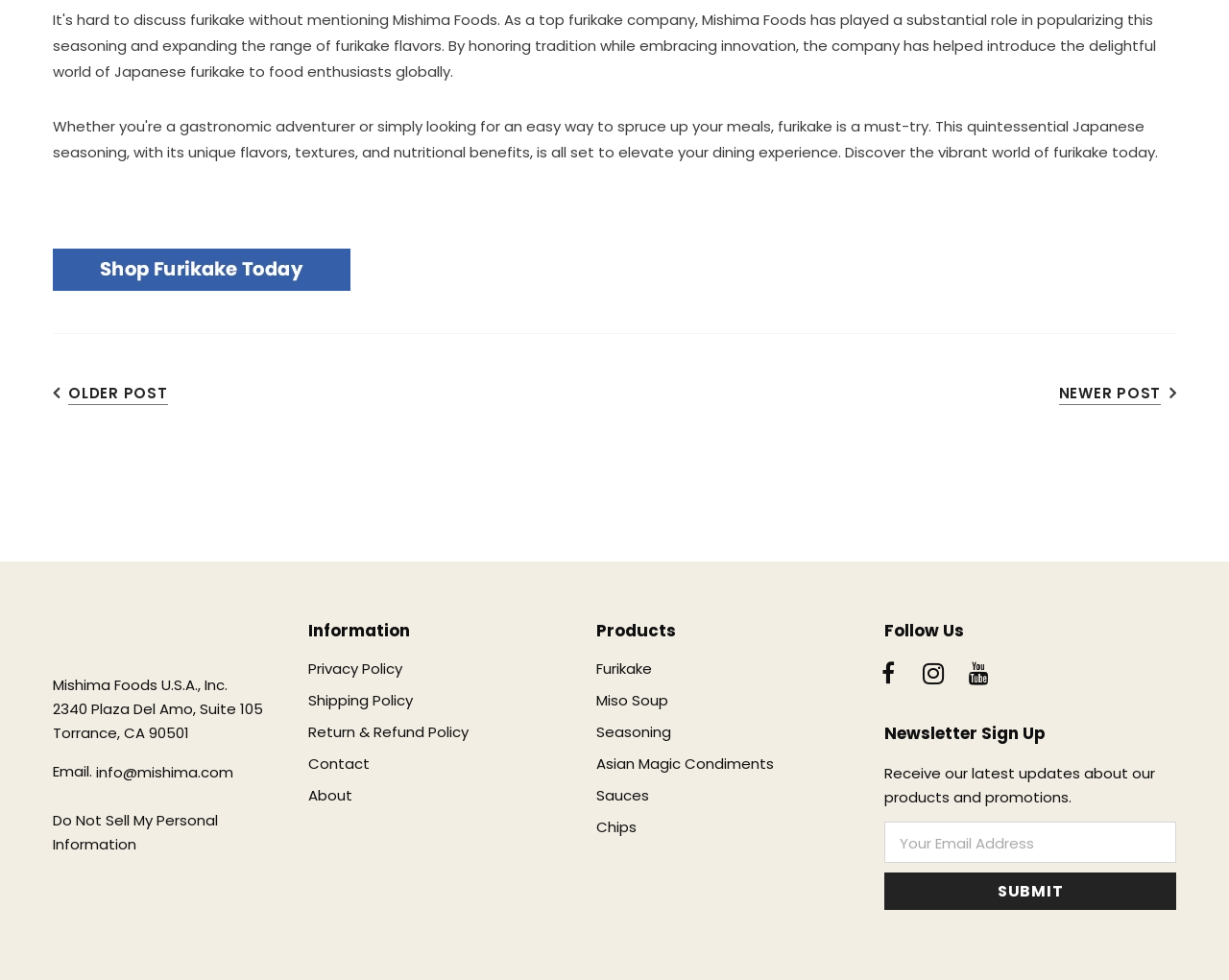Using the given description, provide the bounding box coordinates formatted as (top-left x, top-left y, bottom-right x, bottom-right y), with all values being floating point numbers between 0 and 1. Description: Sauces

[0.485, 0.795, 0.528, 0.827]